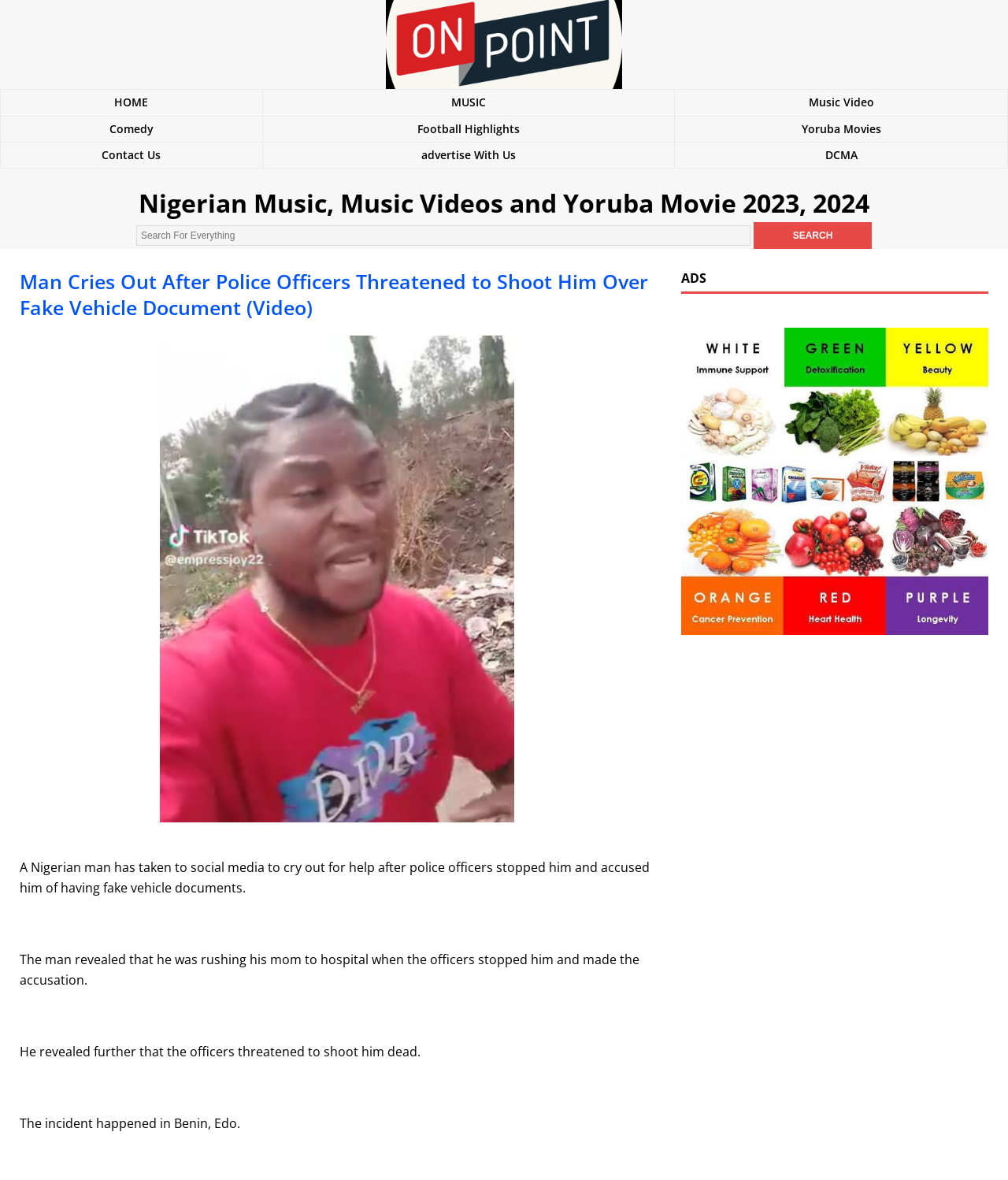Pinpoint the bounding box coordinates of the clickable area needed to execute the instruction: "Contact Us". The coordinates should be specified as four float numbers between 0 and 1, i.e., [left, top, right, bottom].

[0.101, 0.125, 0.16, 0.138]